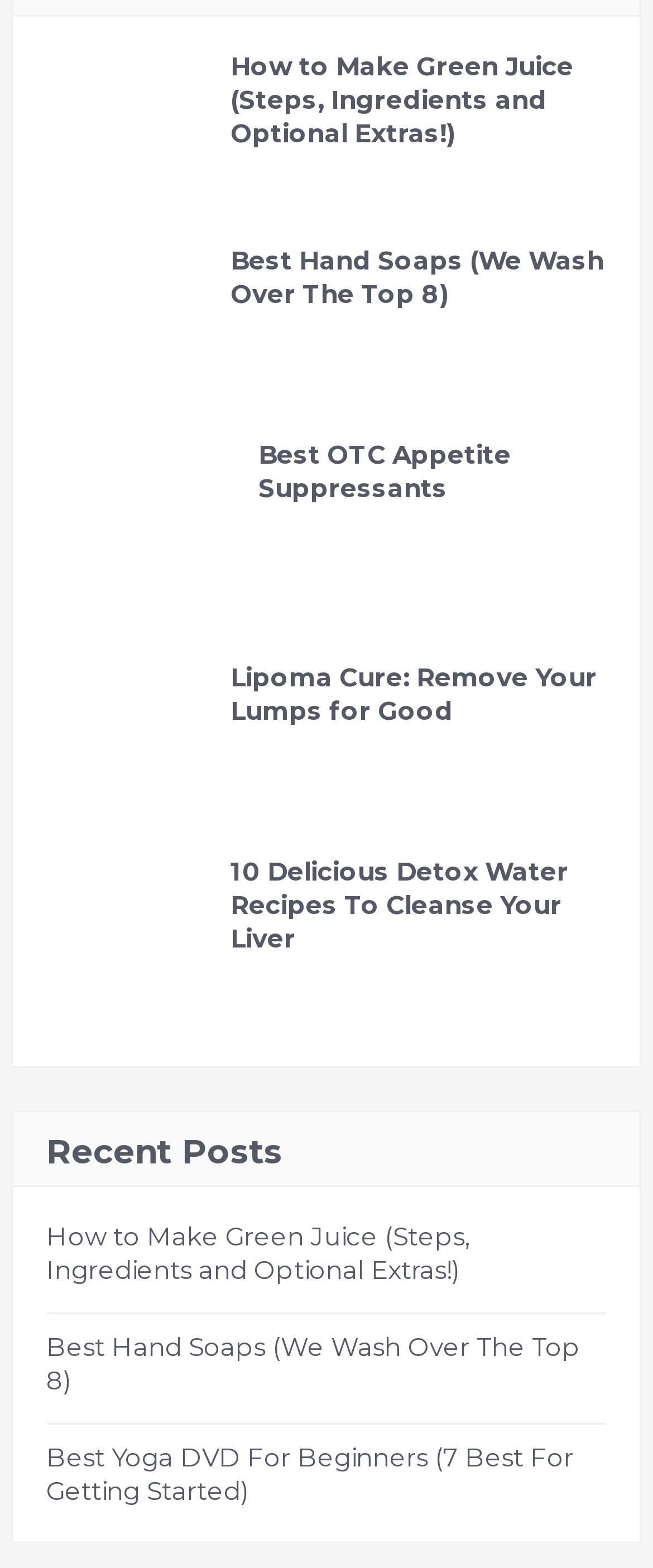Determine the bounding box coordinates of the clickable region to execute the instruction: "Explore the lipoma cure page". The coordinates should be four float numbers between 0 and 1, denoted as [left, top, right, bottom].

[0.071, 0.421, 0.328, 0.534]